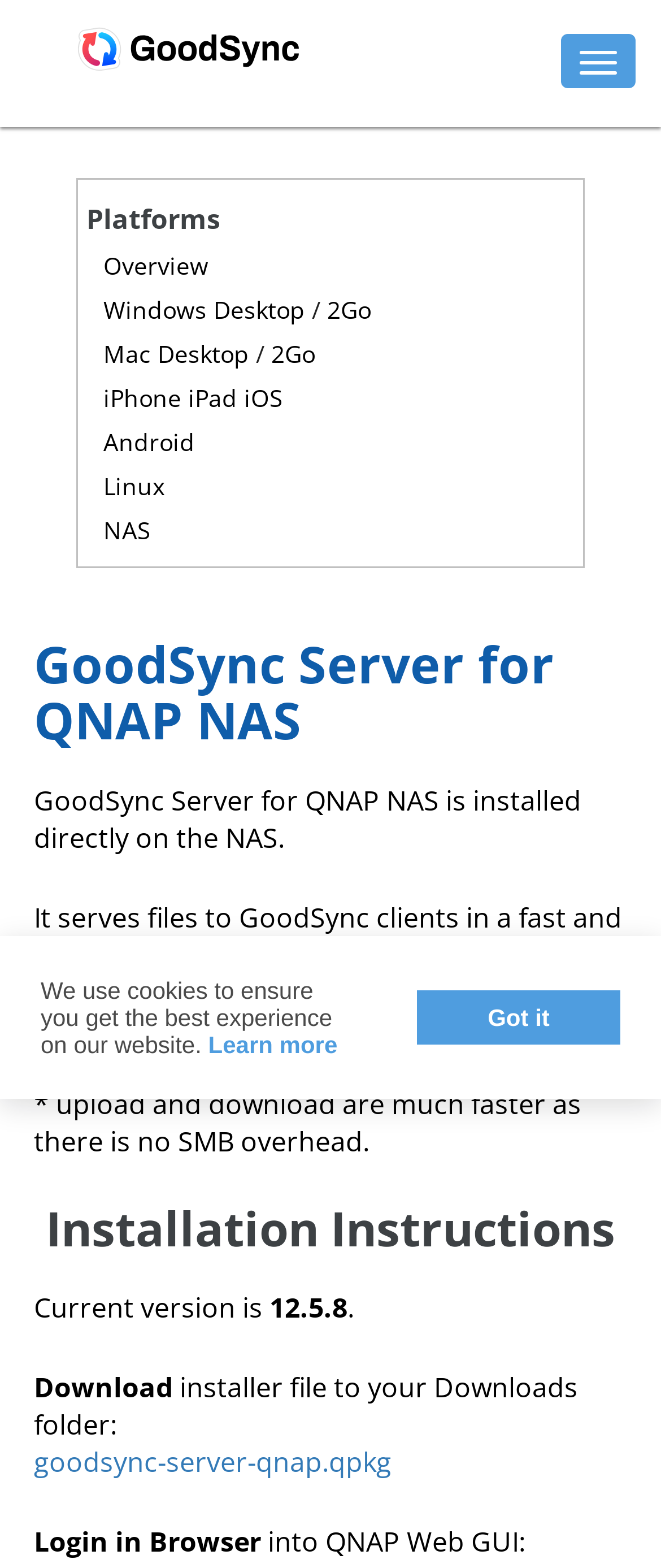What is the current version of GoodSync Server?
Please use the visual content to give a single word or phrase answer.

12.5.8